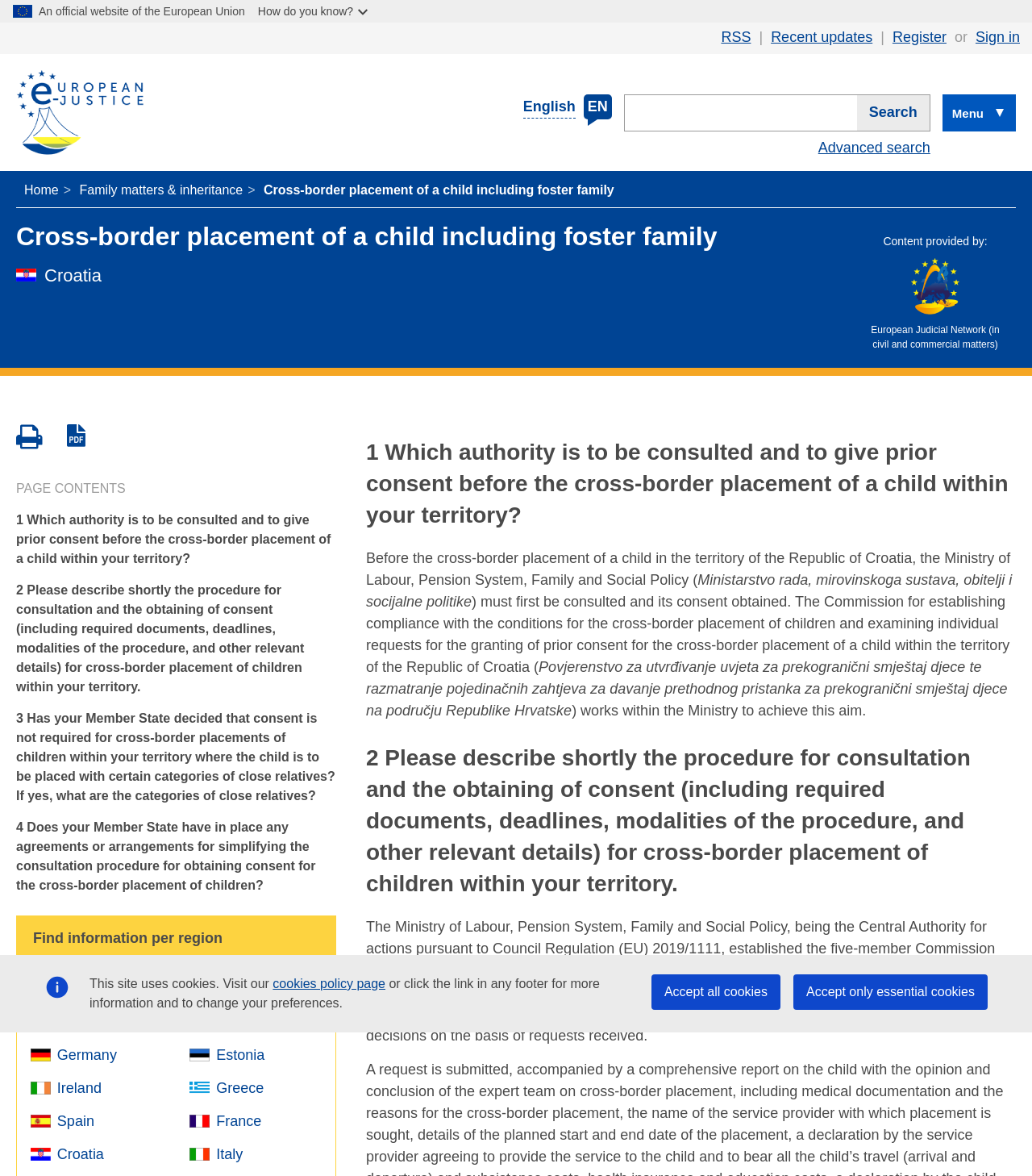Predict the bounding box coordinates of the UI element that matches this description: "Belgiumbe". The coordinates should be in the format [left, top, right, bottom] with each value between 0 and 1.

[0.024, 0.827, 0.163, 0.855]